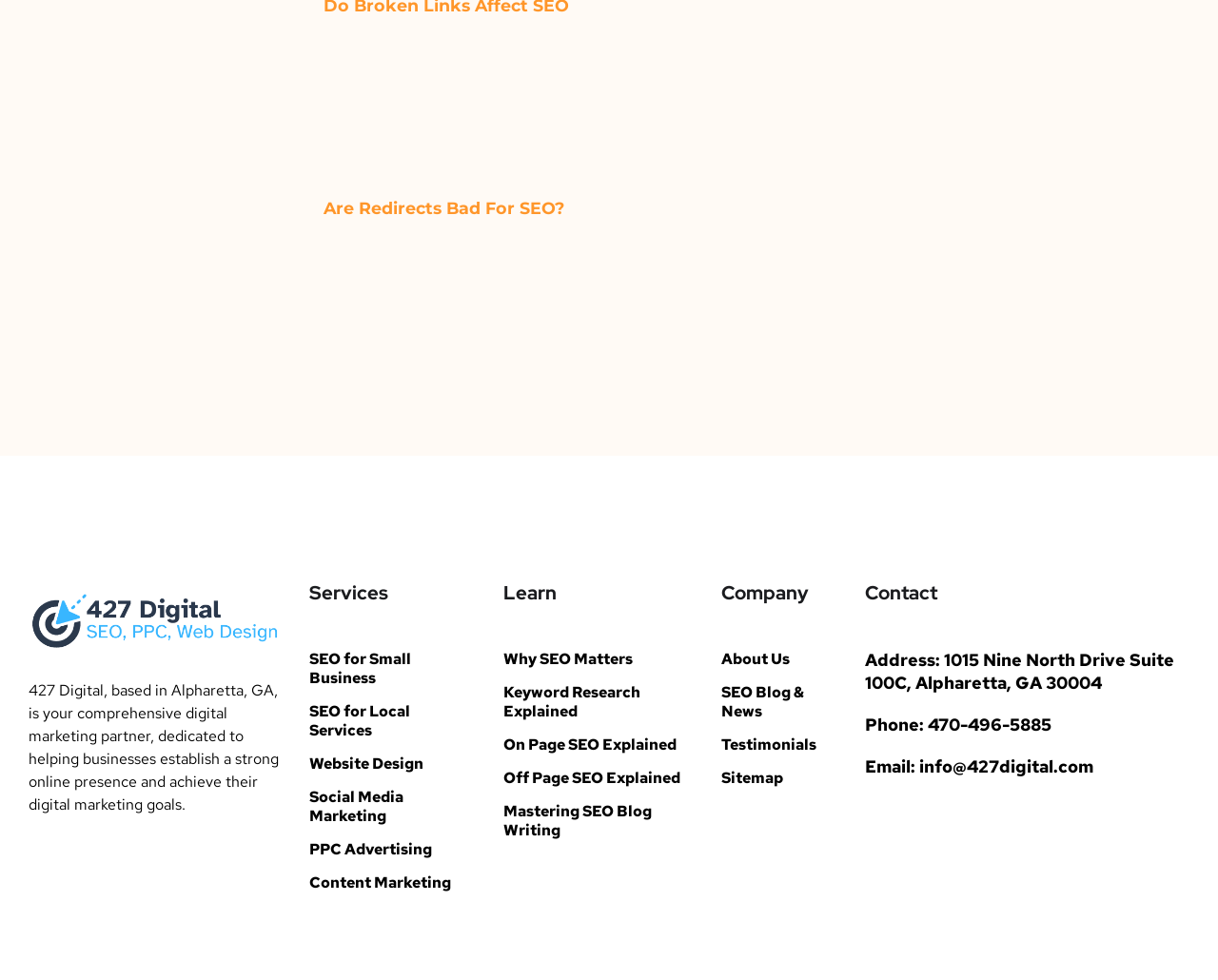Please indicate the bounding box coordinates for the clickable area to complete the following task: "Visit 'SEO for Small Business'". The coordinates should be specified as four float numbers between 0 and 1, i.e., [left, top, right, bottom].

[0.254, 0.663, 0.39, 0.702]